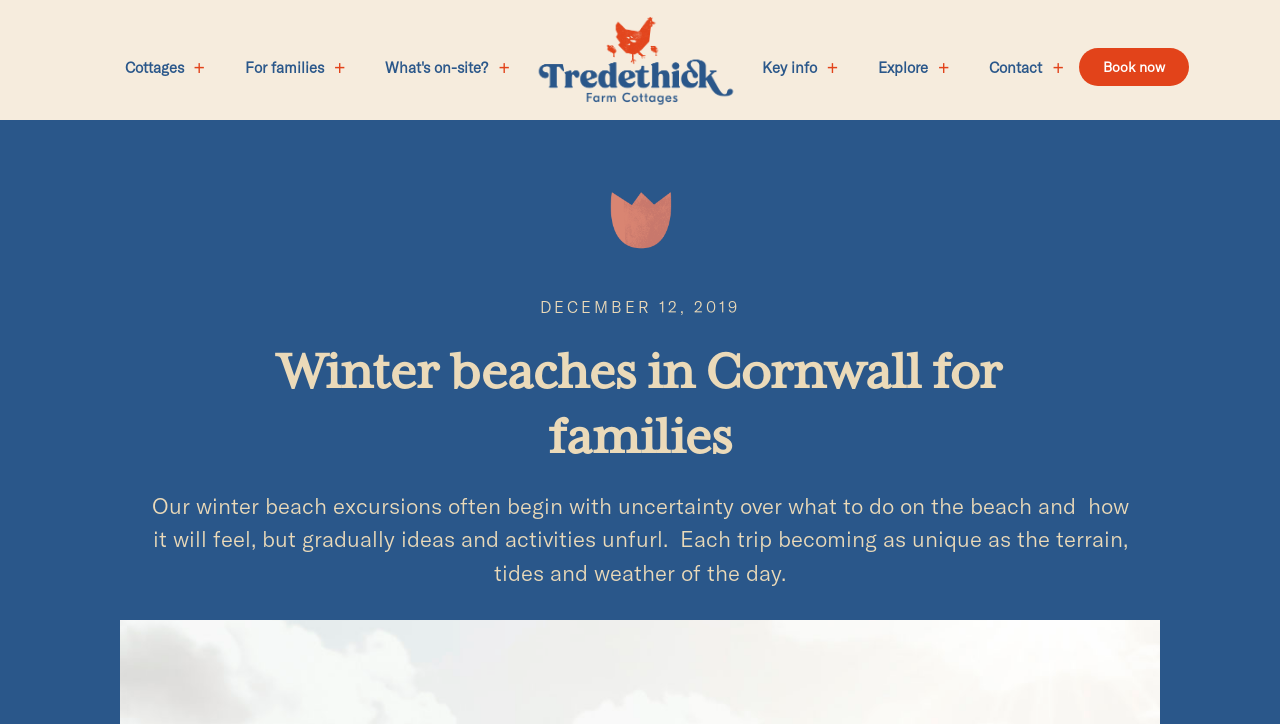Please locate the clickable area by providing the bounding box coordinates to follow this instruction: "Book now".

[0.843, 0.066, 0.929, 0.119]